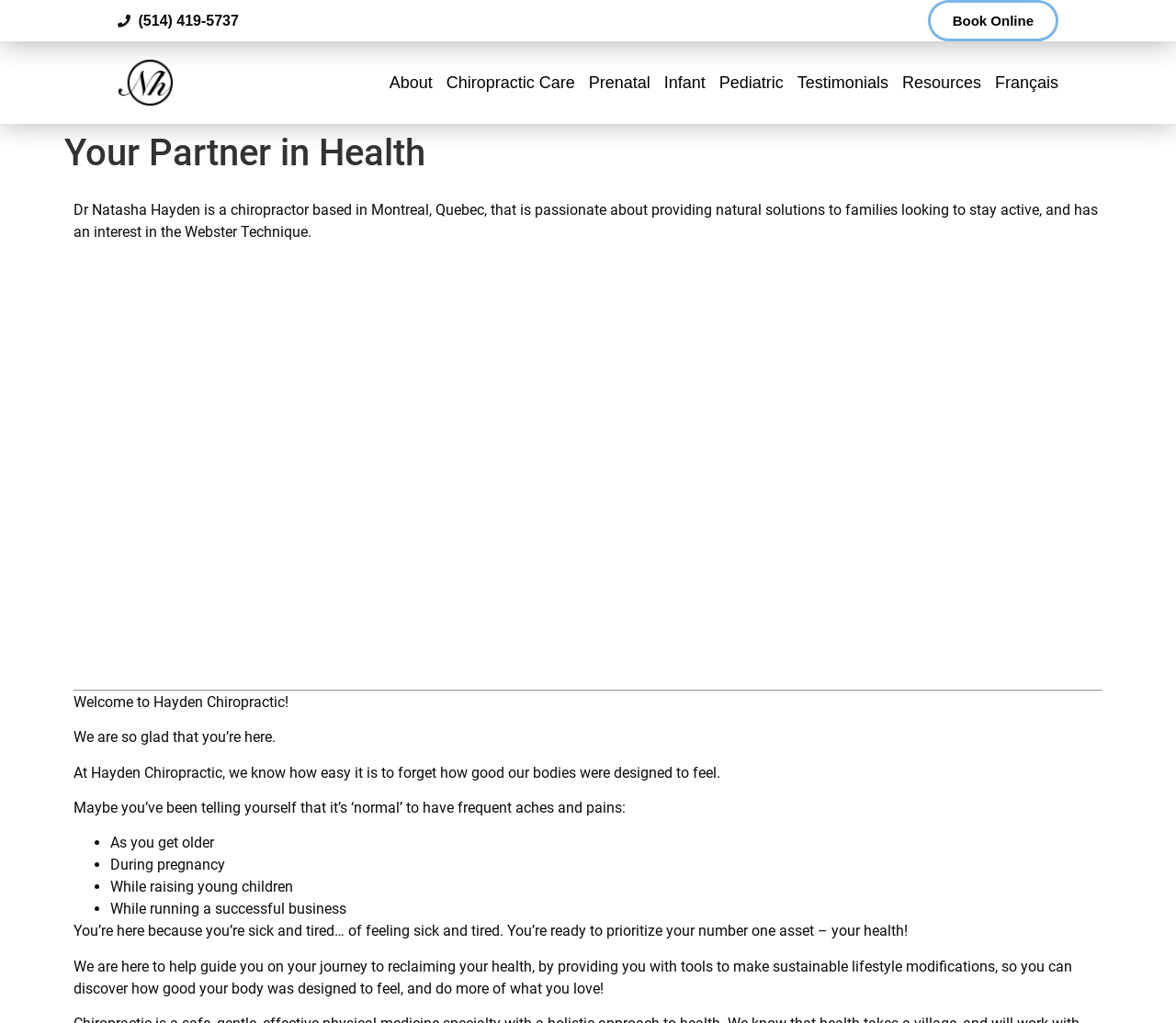Please locate the bounding box coordinates for the element that should be clicked to achieve the following instruction: "Read testimonials". Ensure the coordinates are given as four float numbers between 0 and 1, i.e., [left, top, right, bottom].

[0.678, 0.06, 0.755, 0.101]